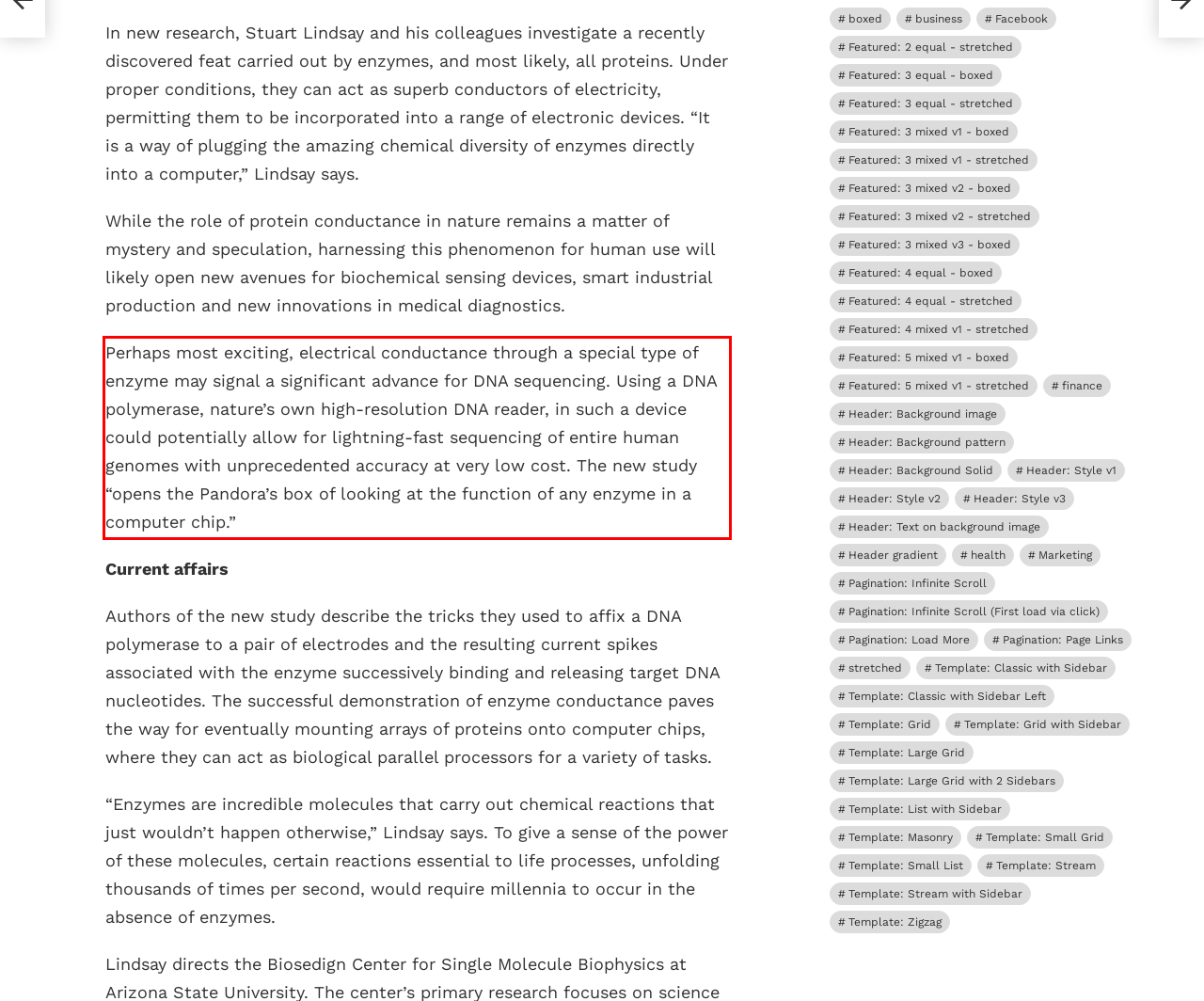Please perform OCR on the text content within the red bounding box that is highlighted in the provided webpage screenshot.

Perhaps most exciting, electrical conductance through a special type of enzyme may signal a significant advance for DNA sequencing. Using a DNA polymerase, nature’s own high-resolution DNA reader, in such a device could potentially allow for lightning-fast sequencing of entire human genomes with unprecedented accuracy at very low cost. The new study “opens the Pandora’s box of looking at the function of any enzyme in a computer chip.”